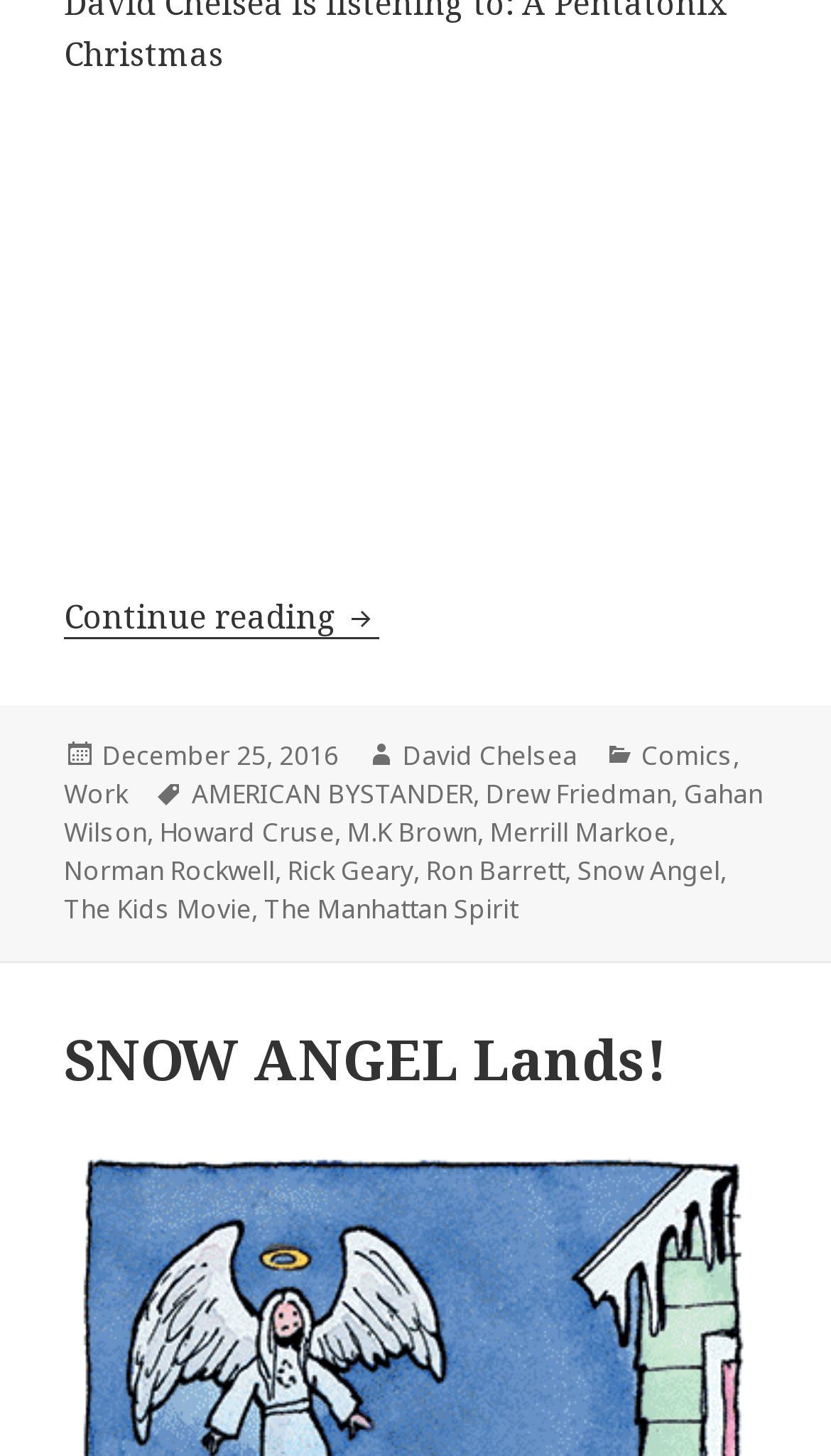What is the date of the latest article?
Use the screenshot to answer the question with a single word or phrase.

December 25, 2016